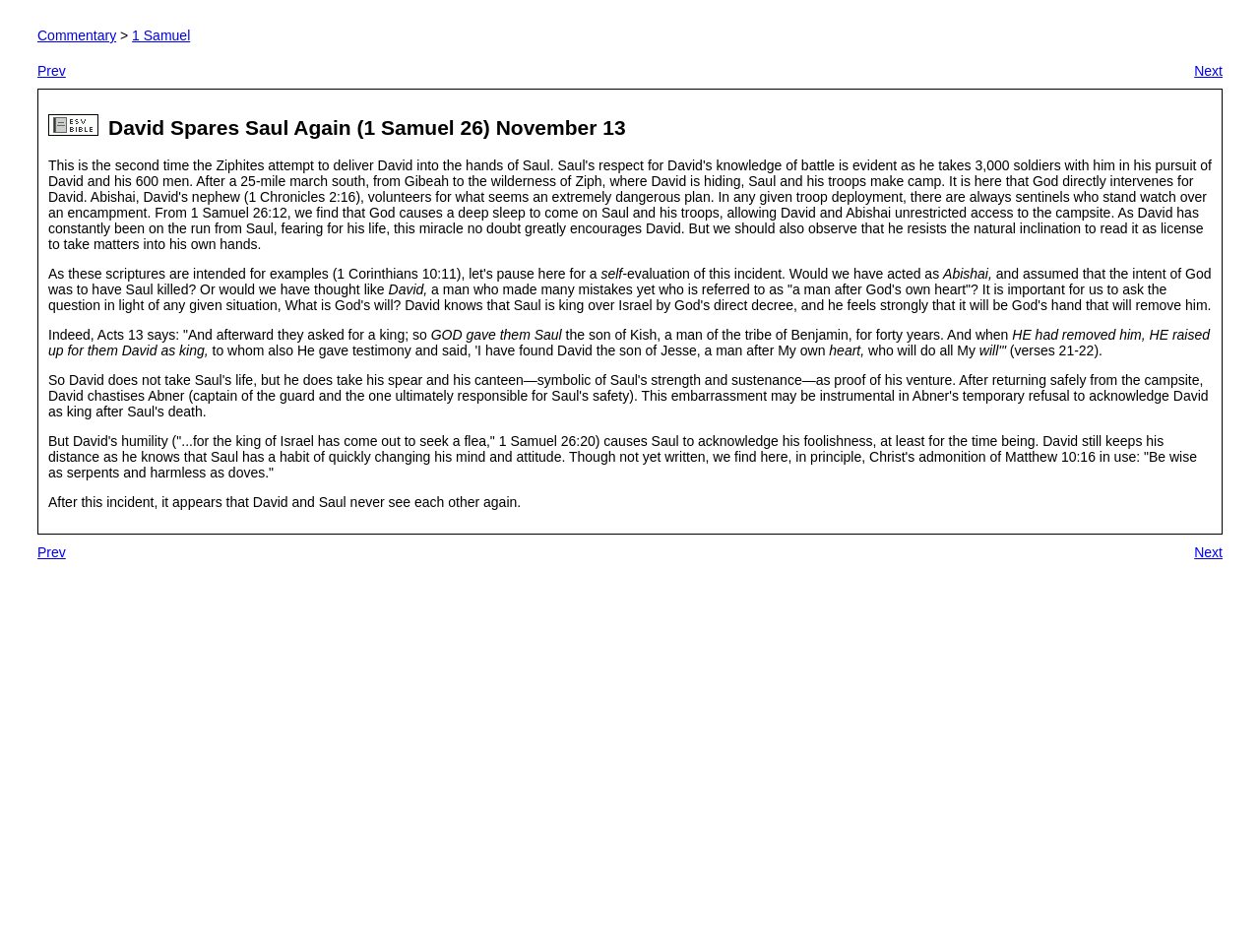Answer the following in one word or a short phrase: 
How long did Saul reign as king?

forty years